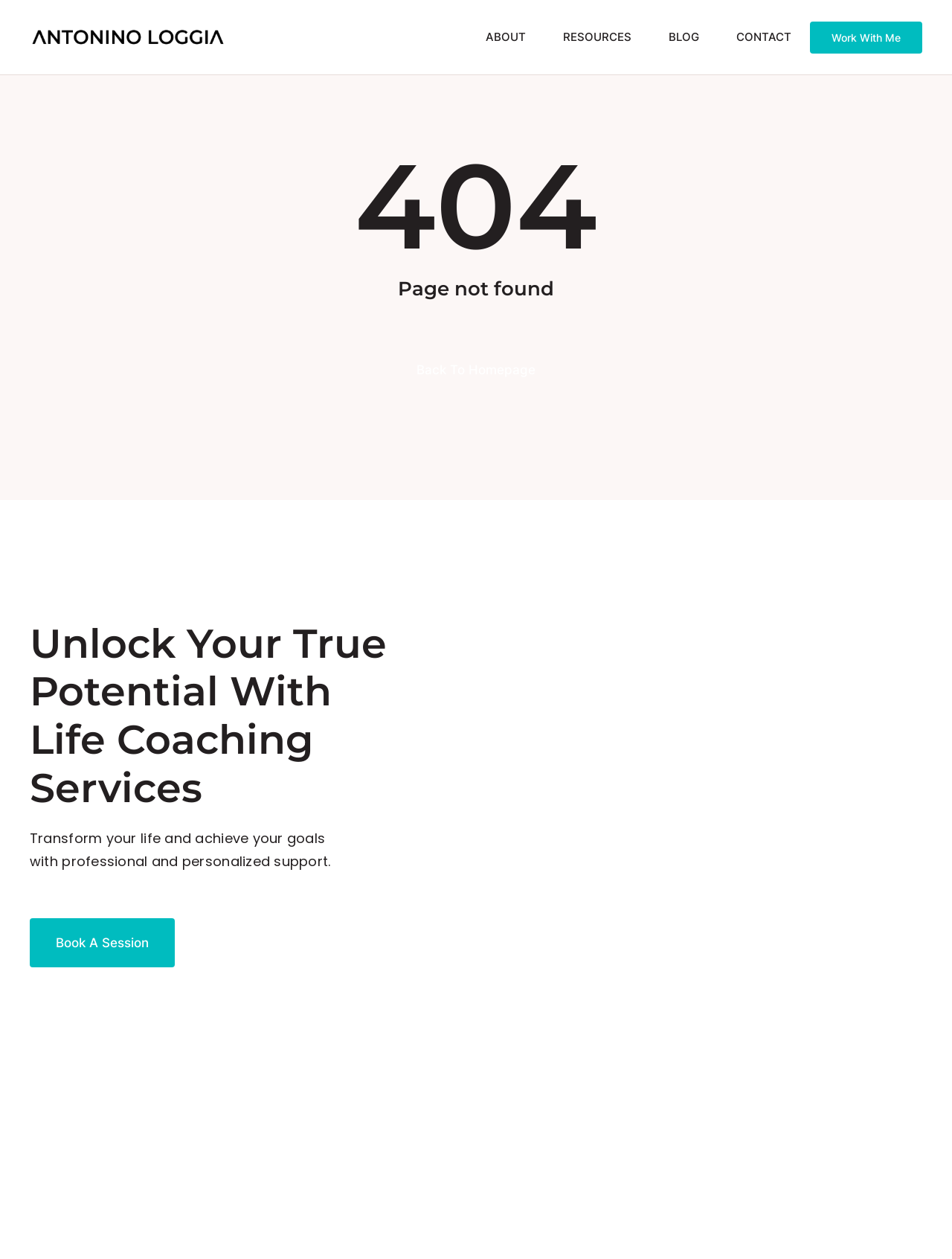Please identify the bounding box coordinates of the area that needs to be clicked to fulfill the following instruction: "book a session."

[0.031, 0.729, 0.184, 0.768]